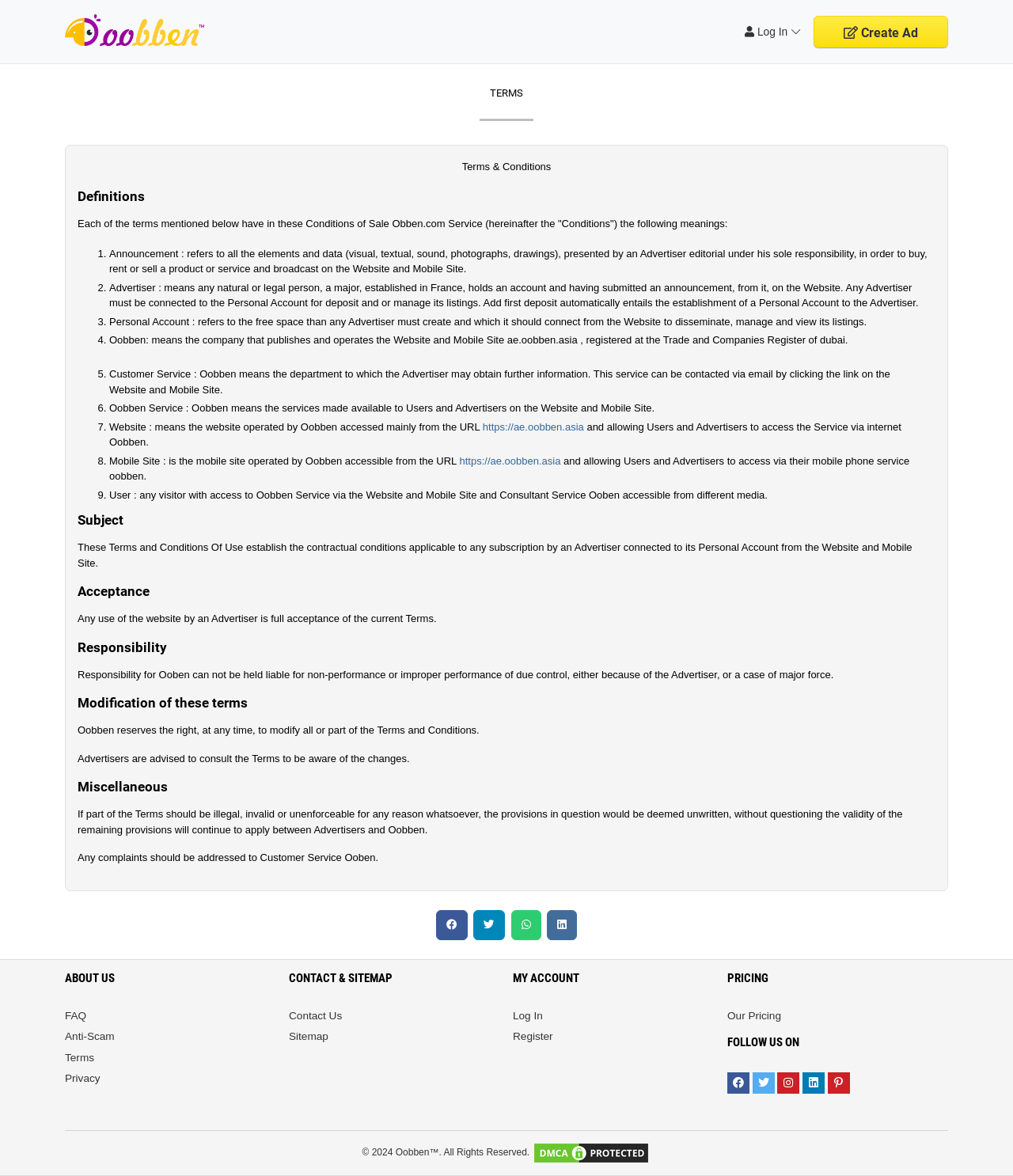Answer the question using only one word or a concise phrase: What is the company that publishes and operates the Website and Mobile Site?

Oobben